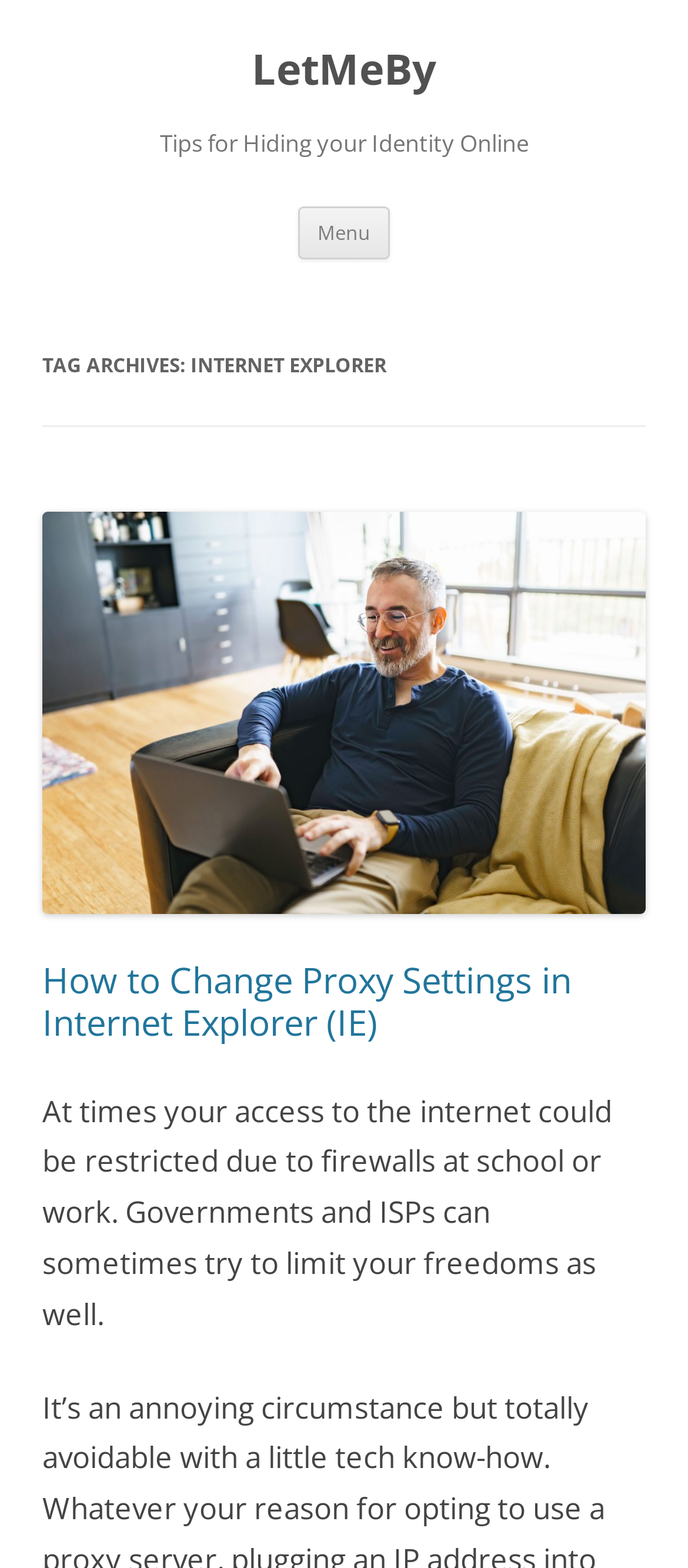Using the information from the screenshot, answer the following question thoroughly:
What is the topic of the webpage?

The webpage's title is 'LetMeBy' and it has a heading 'TAG ARCHIVES: INTERNET EXPLORER', indicating that the topic of the webpage is related to Internet Explorer.